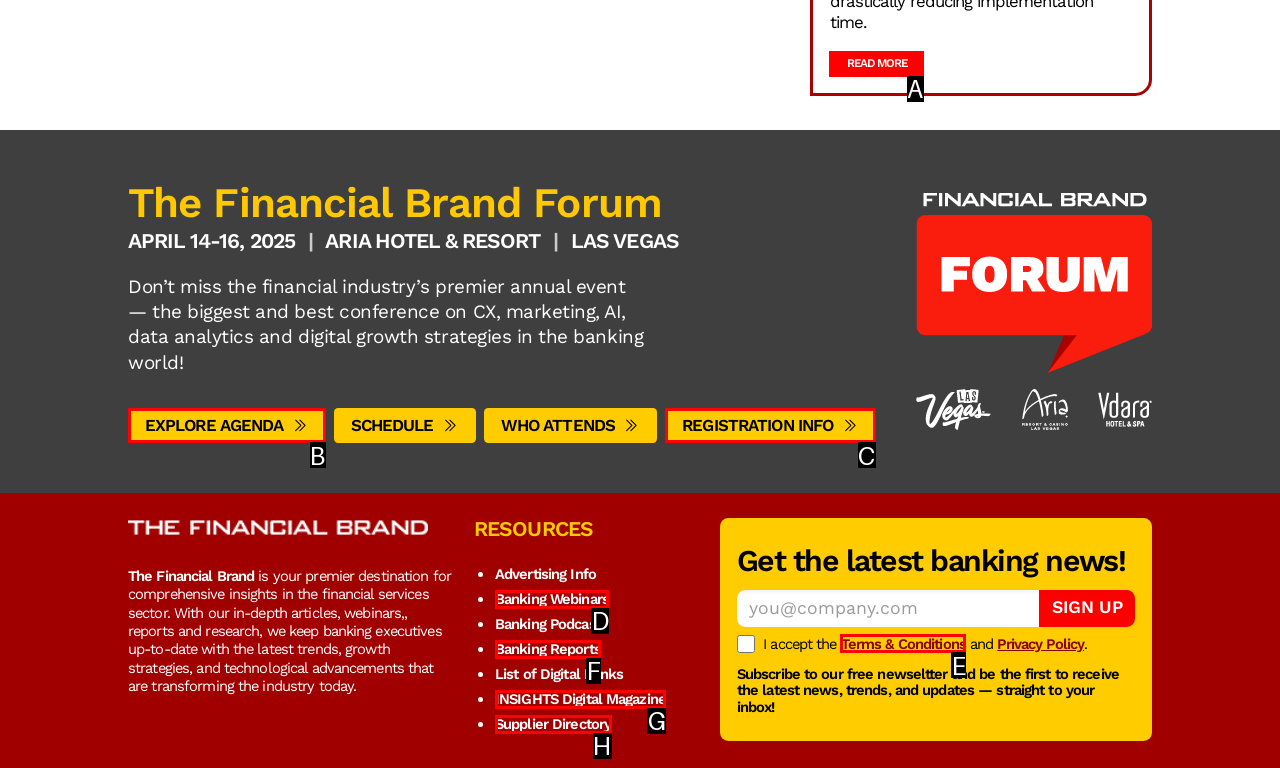Select the letter of the option that corresponds to: Terms & Conditions
Provide the letter from the given options.

E